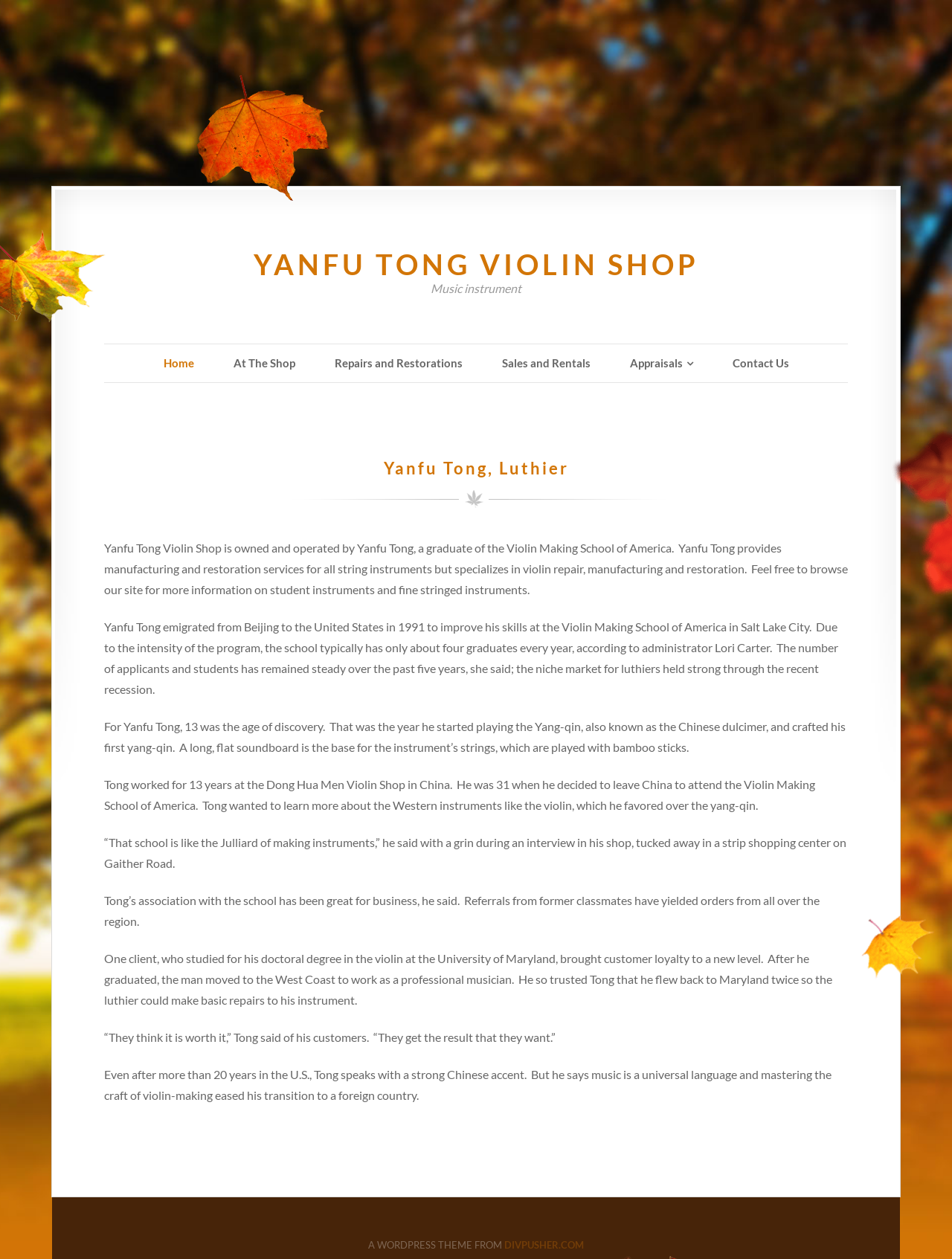Offer a detailed account of what is visible on the webpage.

The webpage is about Yanfu Tong Violin Shop, a music instrument store. At the top-left corner, there is a small image of a leaf. The shop's logo, "YANFU TONG VIOLIN SHOP", is prominently displayed in the top-center of the page. Below the logo, there is a brief description of the shop, "Music instrument". 

On the top-right side, there is a navigation menu with links to different sections of the website, including "Home", "At The Shop", "Repairs and Restorations", "Sales and Rentals", "Appraisals", and "Contact Us". 

The main content of the page is divided into sections, each with a heading or subheading. The first section is about Yanfu Tong, the luthier, with a heading "Yanfu Tong, Luthier". Below the heading, there is a paragraph describing Yanfu Tong's background and expertise in violin repair, manufacturing, and restoration. 

The following sections contain more paragraphs about Yanfu Tong's life, including his education, career, and experiences as a luthier. The text is arranged in a single column, with each paragraph flowing into the next. 

At the very bottom of the page, there is a small footer section with a text "A WORDPRESS THEME FROM" and a link to "DIVPUSHER.COM". On the bottom-right side, there is another small image of a leaf.